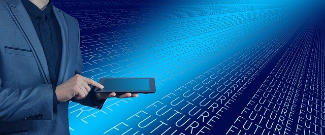Give a thorough explanation of the image.

The image features a well-dressed individual in a suit, holding a tablet in one hand and poised to interact with its screen. The background is a striking gradient of blue hues, creating a futuristic ambiance enhanced by stylized text that reads "FUTURE" repeatedly, suggesting themes of technology and innovation. This visual represents the convergence of finance and digital solutions, encapsulating ideas around modern money management, savings strategies, and credit maintenance discussed in the accompanying text. The imagery effectively conveys a message about the importance of adapting to new technologies for better financial health and informed decision-making in today’s rapidly evolving economic landscape.